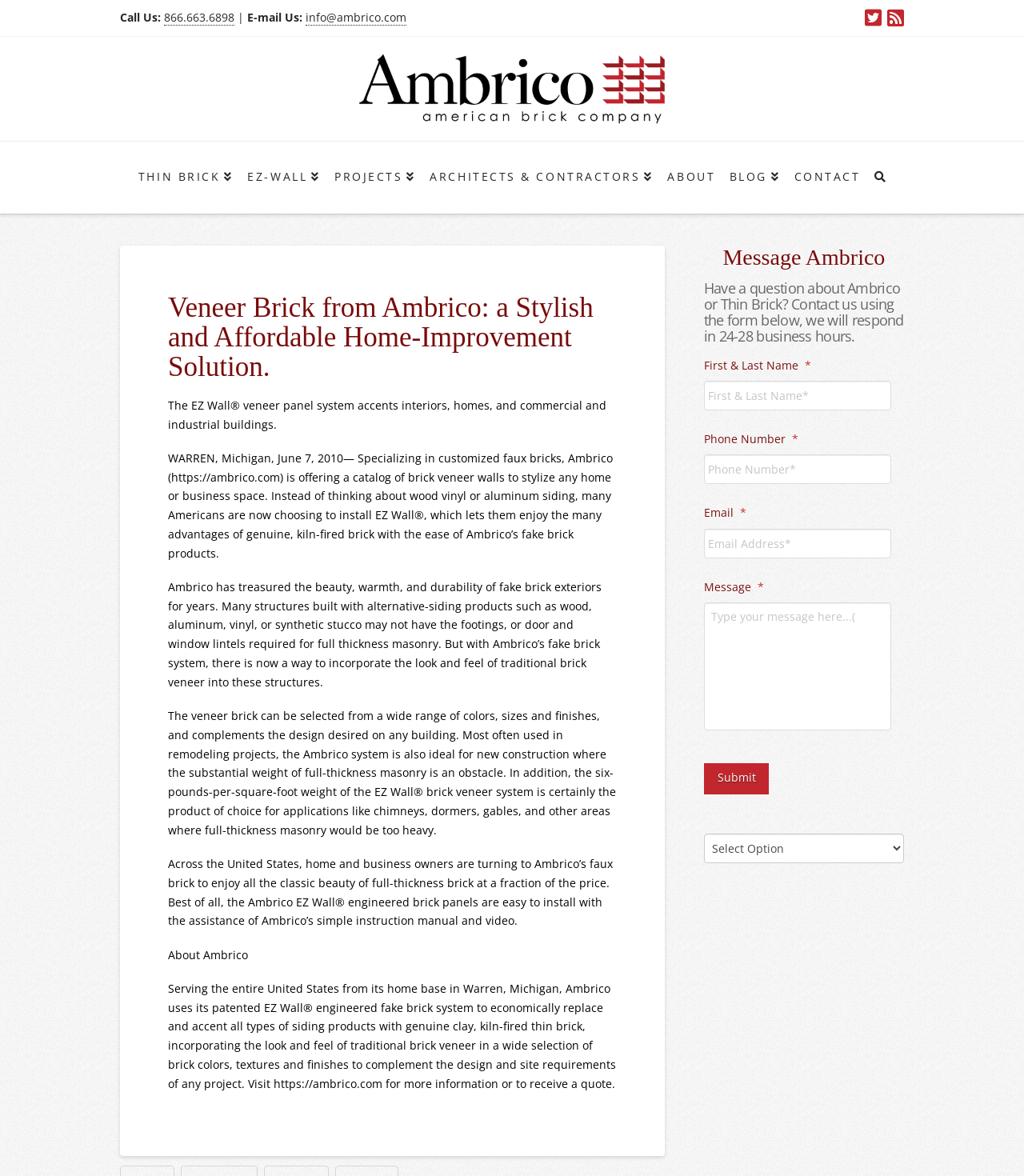Produce a meticulous description of the webpage.

The webpage is about Ambrico, a company that specializes in thin brick distribution, brick veneer installation, and thin brick products. At the top of the page, there is a header section with a phone number, email address, and social media links. Below the header, there is a navigation menu with links to different sections of the website, including Thin Brick, EZ-Wall, Projects, Architects & Contractors, About, Blog, and Contact.

The main content of the page is divided into two sections. The left section has a heading that reads "Veneer Brick from Ambrico: a Stylish and Affordable Home-Improvement Solution." Below the heading, there are several paragraphs of text that describe the benefits of using Ambrico's fake brick products, including their ease of installation, durability, and affordability. The text also mentions that Ambrico's products can be used to accent interiors, homes, and commercial and industrial buildings.

The right section of the page has a heading that reads "Message Ambrico" and contains a contact form where users can submit their questions or inquiries to Ambrico. The form has fields for first and last name, phone number, email, and message, and a submit button at the bottom.

At the bottom of the page, there is a "Back to Top" button that allows users to quickly navigate back to the top of the page. There are also several images on the page, including the Ambrico logo and a picture of a building with a brick veneer exterior.